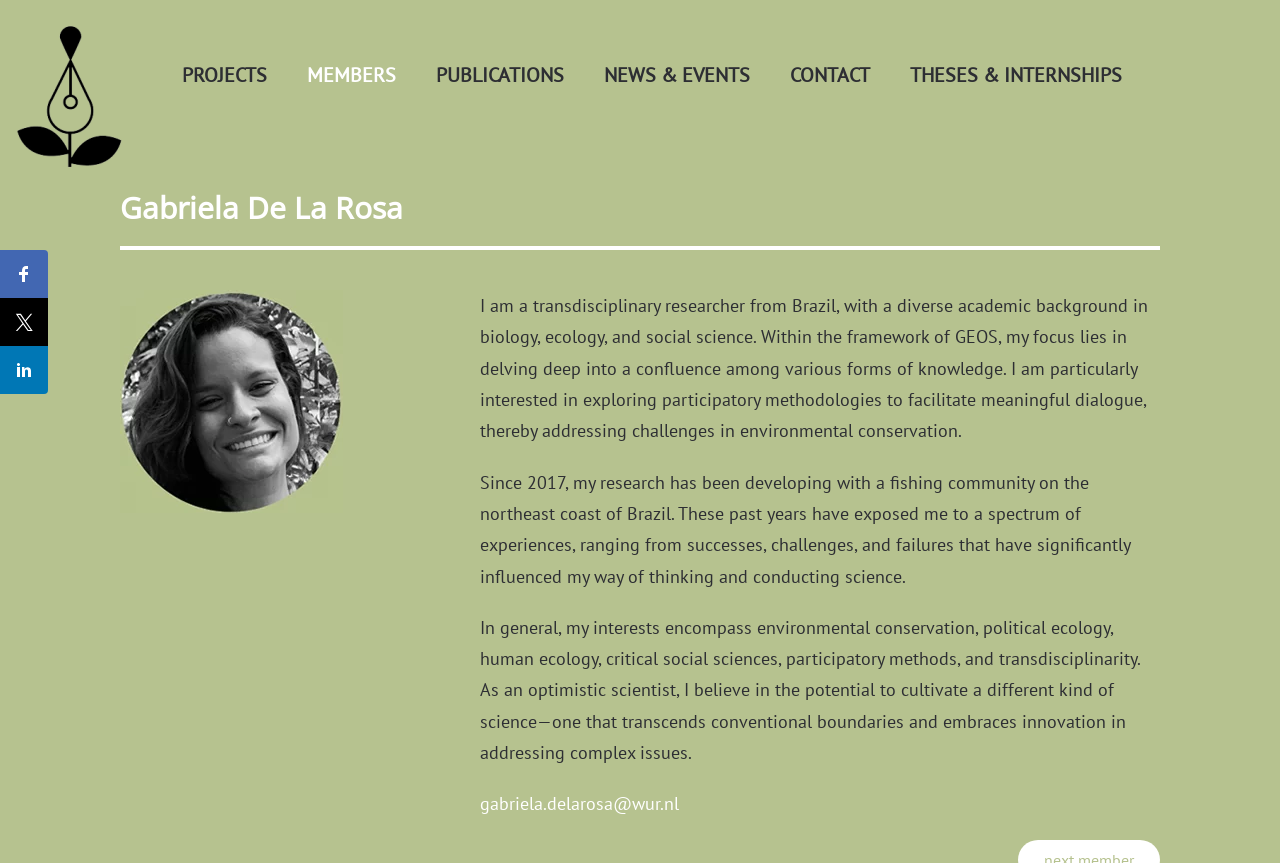Please give a short response to the question using one word or a phrase:
Where is Gabriela De La Rosa's research located?

Northeast coast of Brazil